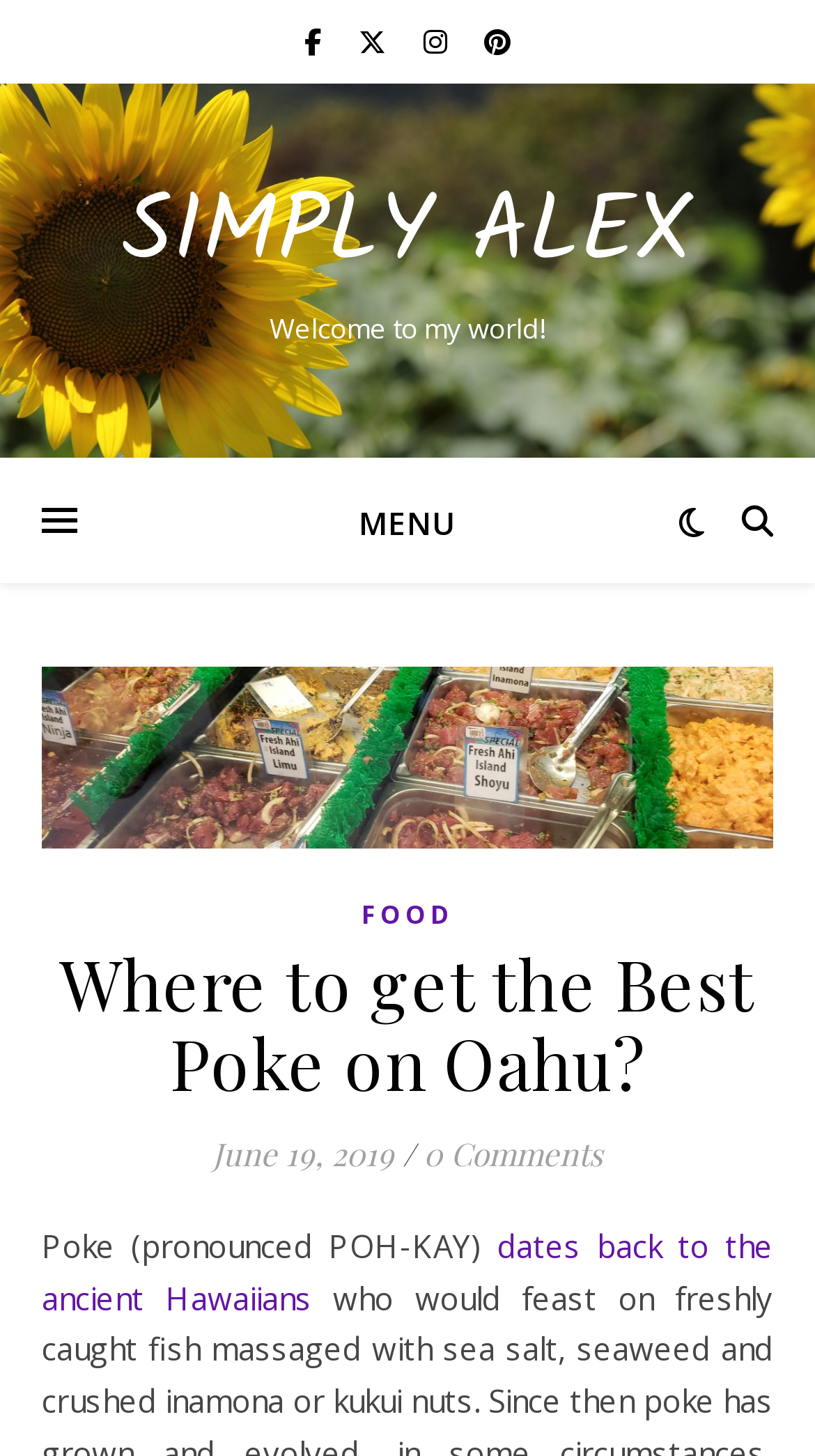What is the name of the author of this blog?
Refer to the screenshot and respond with a concise word or phrase.

SIMPLY ALEX